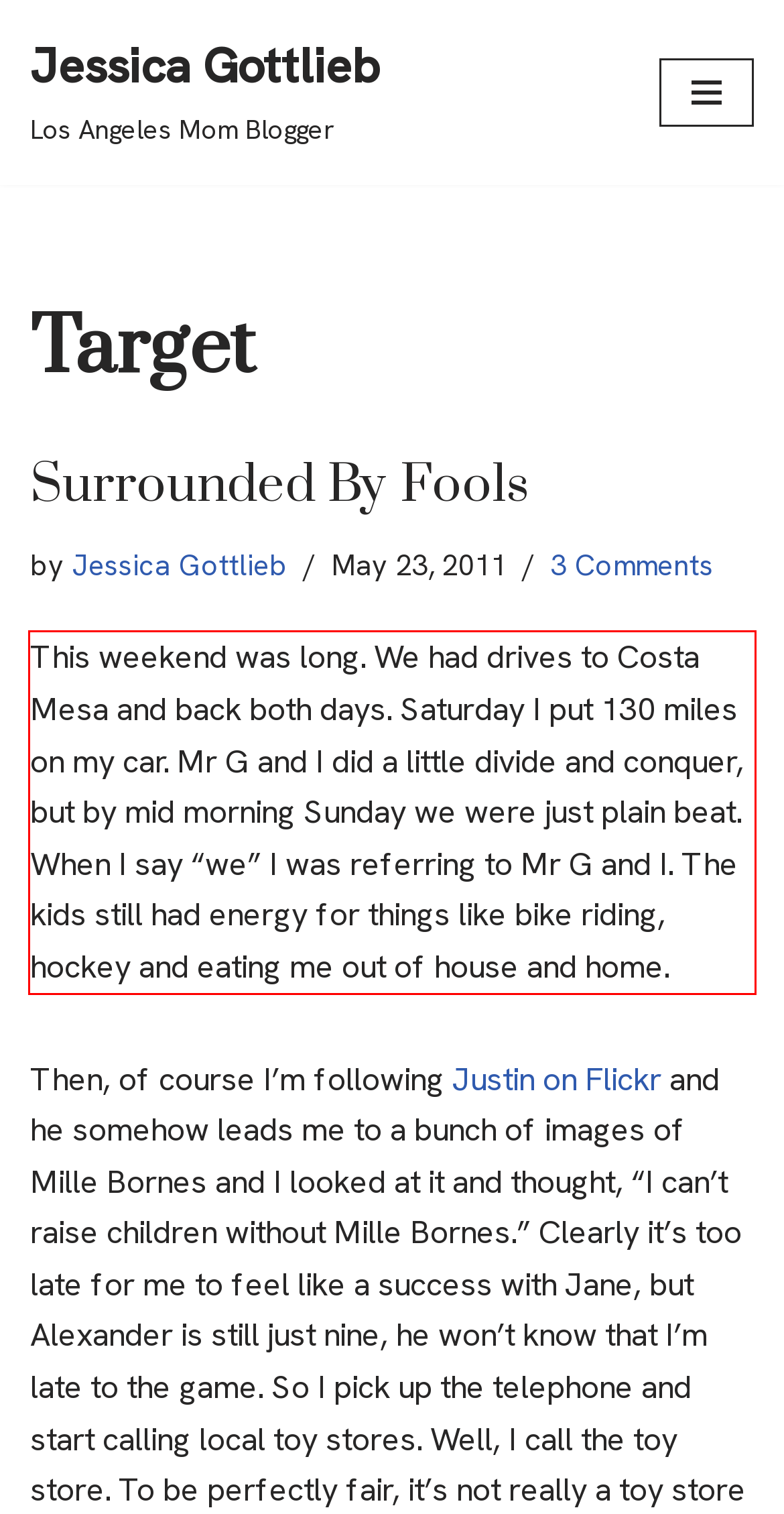You are provided with a screenshot of a webpage that includes a UI element enclosed in a red rectangle. Extract the text content inside this red rectangle.

This weekend was long. We had drives to Costa Mesa and back both days. Saturday I put 130 miles on my car. Mr G and I did a little divide and conquer, but by mid morning Sunday we were just plain beat. When I say “we” I was referring to Mr G and I. The kids still had energy for things like bike riding, hockey and eating me out of house and home.